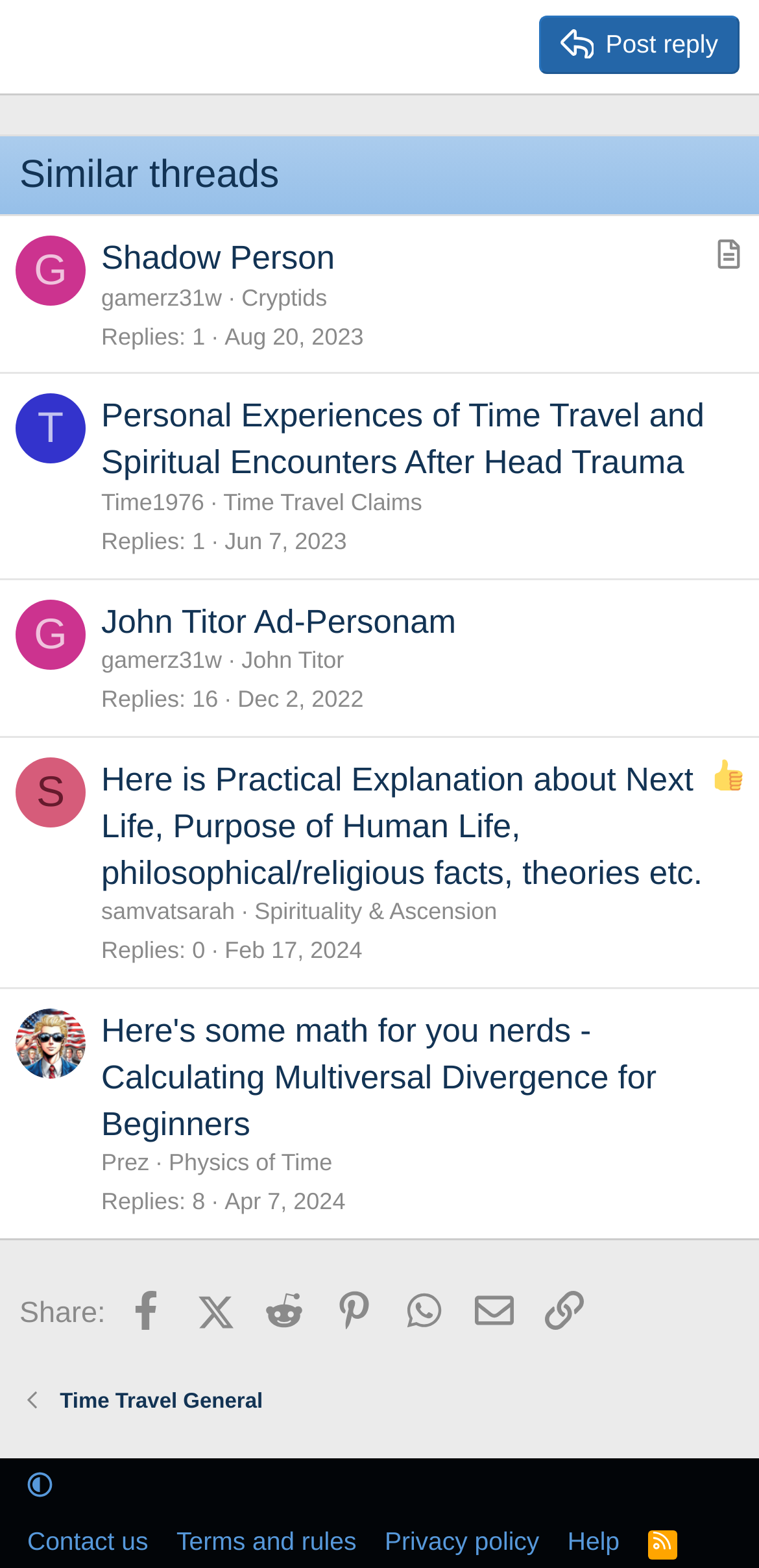What is the format of the timestamps displayed in the thread links?
Carefully analyze the image and provide a thorough answer to the question.

The timestamps displayed in the thread links follow a consistent format, which is 'Month Day, Year at Time', for example, 'Aug 20, 2023 at 3:32 PM'. This format suggests that the timestamps are displaying the date and time when the thread was posted or updated.